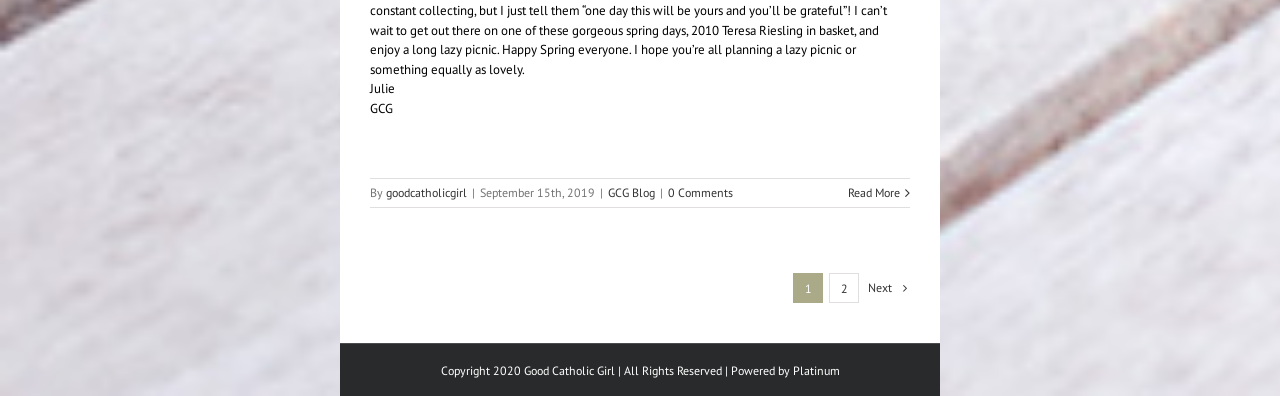How many comments are there on this post?
Use the information from the image to give a detailed answer to the question.

The number of comments is mentioned in a link element, which says '0 Comments'. This indicates that there are no comments on this post.